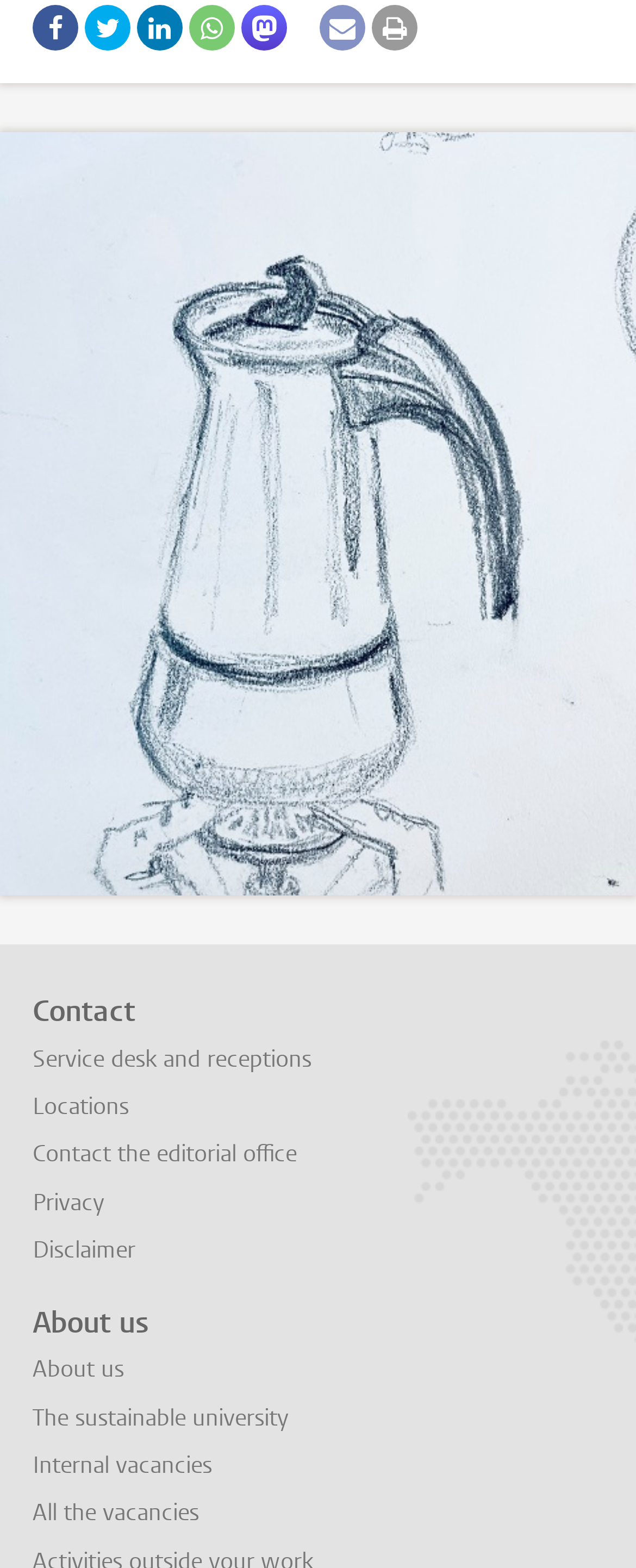How many links are under the 'Contact' heading?
Please use the visual content to give a single word or phrase answer.

4